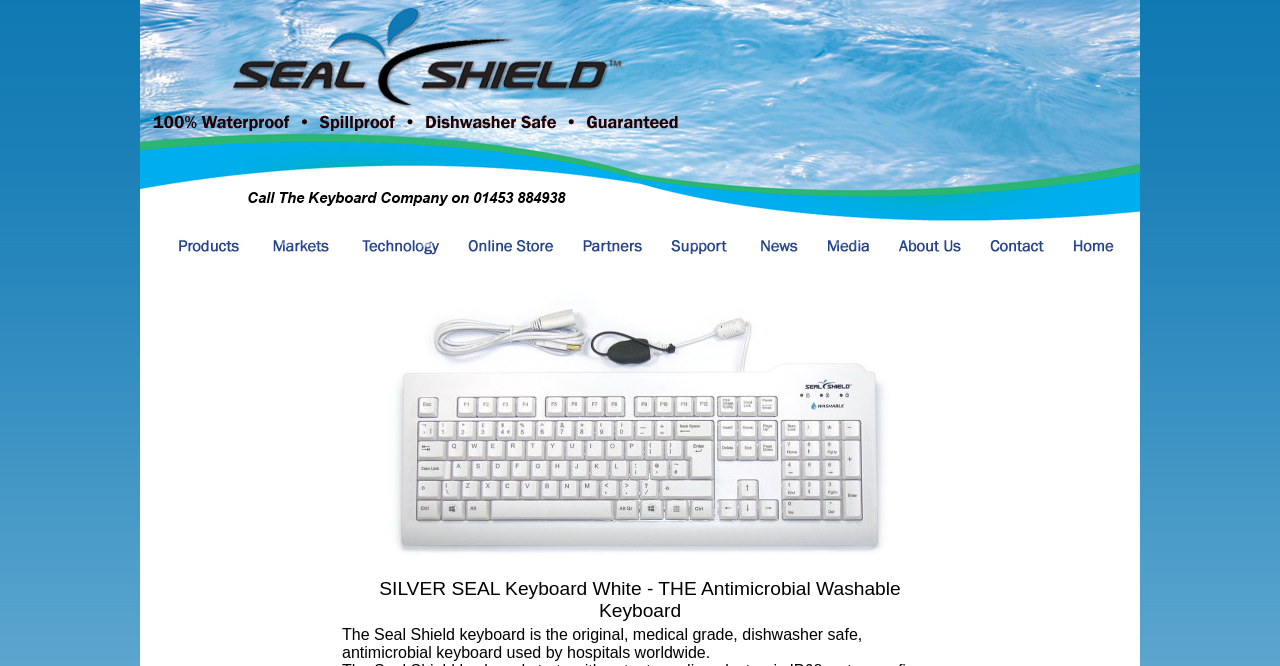Find the bounding box coordinates of the element to click in order to complete this instruction: "click the second link". The bounding box coordinates must be four float numbers between 0 and 1, denoted as [left, top, right, bottom].

[0.195, 0.378, 0.262, 0.404]